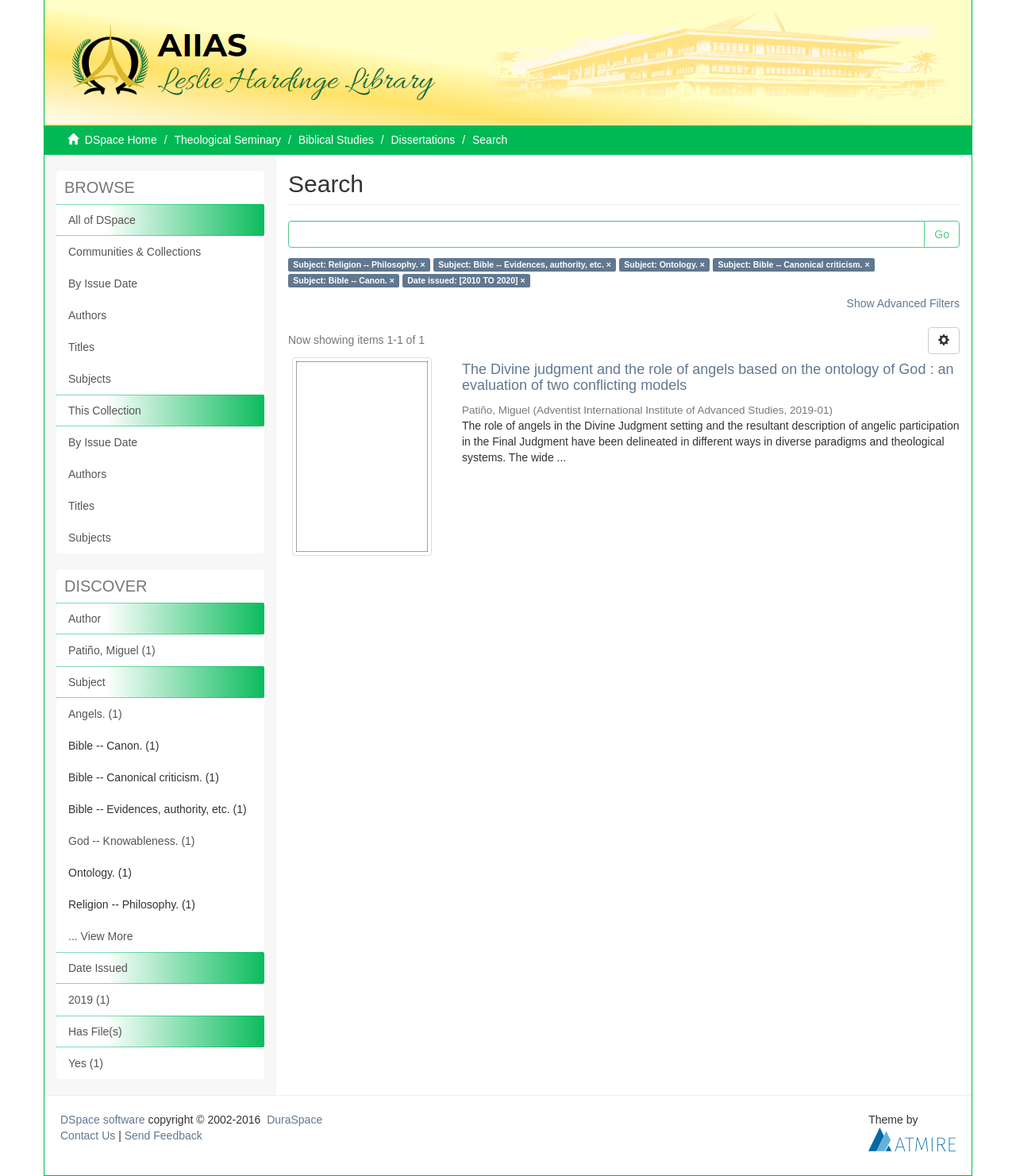Give a full account of the webpage's elements and their arrangement.

This webpage is a search results page for a digital repository, specifically DSpace. At the top, there are several links to navigate to different sections of the repository, including "DSpace Home", "Theological Seminary", "Biblical Studies", and "Dissertations". Below these links, there is a search bar with a "Go" button to the right. 

To the left of the search bar, there are several filters and facets to narrow down the search results, including "Subject", "Date issued", and "Author". These filters have checkboxes next to them, allowing users to select multiple options. 

Below the search bar, there is a single search result, which is a dissertation titled "The Divine judgment and the role of angels based on the ontology of God : an evaluation of two conflicting models". This result includes a thumbnail image, the title, author, and publication date, as well as a brief abstract. 

To the left of the search result, there are several navigation links, including "BROWSE" and "DISCOVER", which provide access to different sections of the repository. Under "BROWSE", there are links to browse by community and collection, issue date, author, title, and subject. Under "DISCOVER", there are links to browse by author, subject, and date issued. 

At the bottom of the page, there is a footer section with links to "DSpace software", "DuraSpace", and "Contact Us", as well as a copyright notice and a theme credit. There is also an image of the Atmire NV logo.